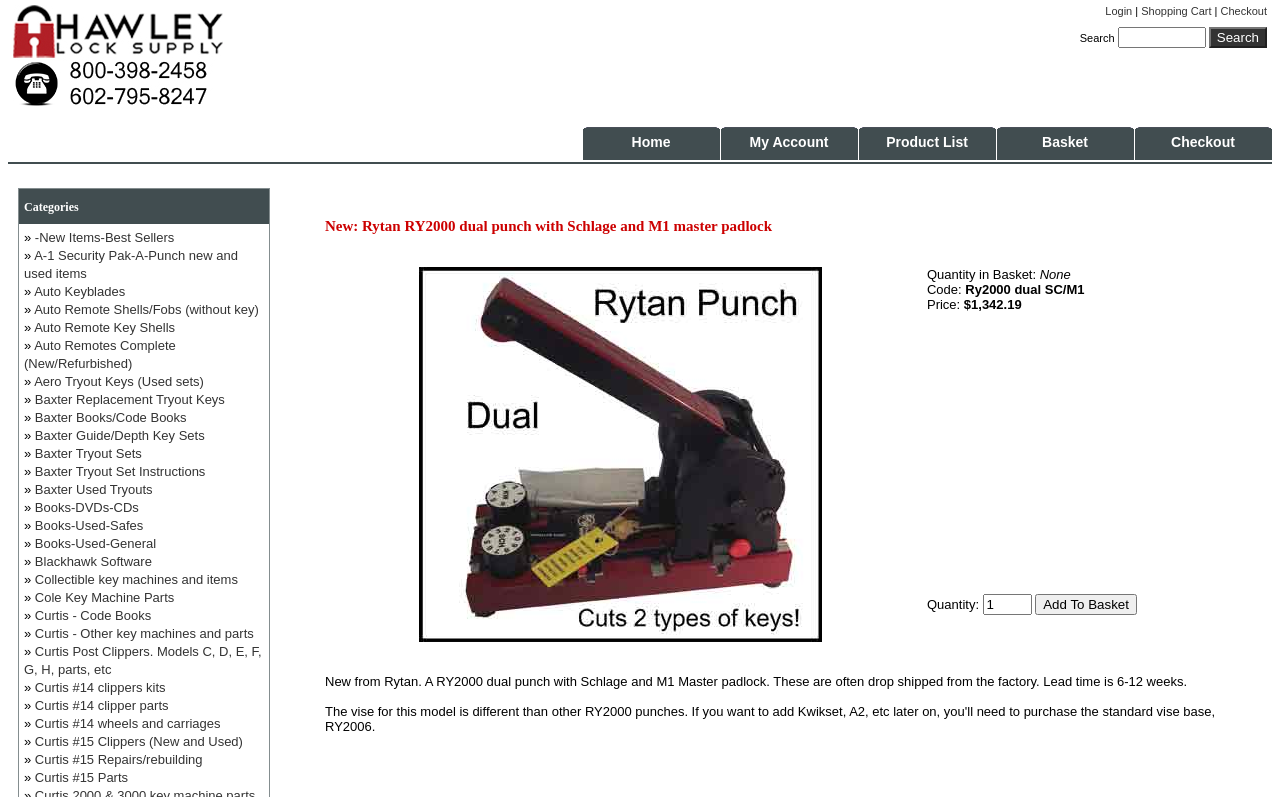Provide a thorough and detailed response to the question by examining the image: 
What is the purpose of the search bar?

The search bar is located at the top right corner of the webpage, and it allows users to search for specific products by typing keywords or product names.